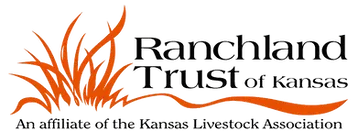What organization is the Ranchland Trust of Kansas affiliated with?
Based on the visual information, provide a detailed and comprehensive answer.

The caption explicitly states that the Ranchland Trust of Kansas is 'An affiliate of the Kansas Livestock Association', indicating a partnership or connection between the two organizations.